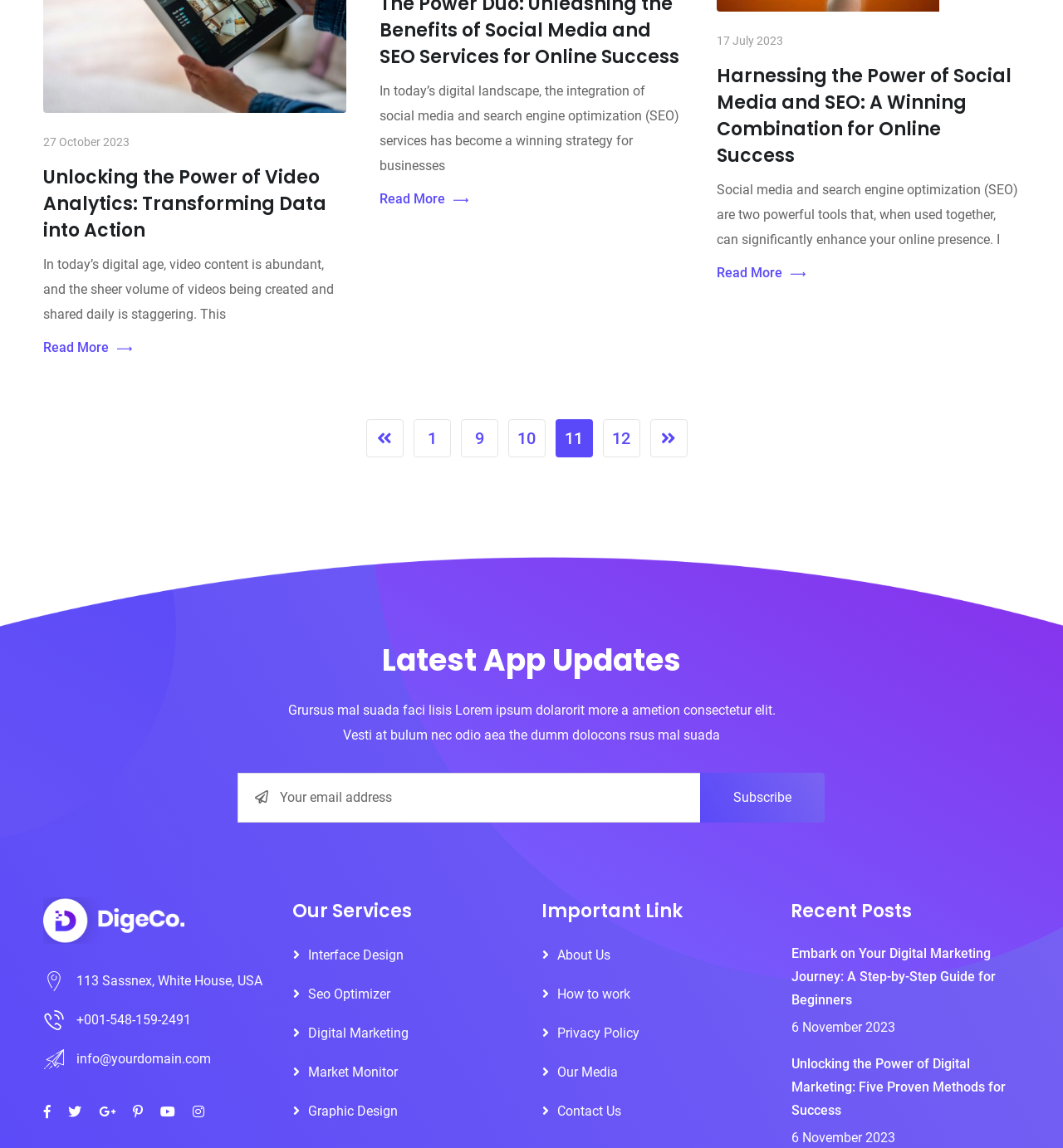Using the elements shown in the image, answer the question comprehensively: What is the date of the latest article?

I looked for the most recent date mentioned on the front page, which is '27 October 2023', associated with the article 'Unlocking the Power of Video Analytics: Transforming Data into Action'.